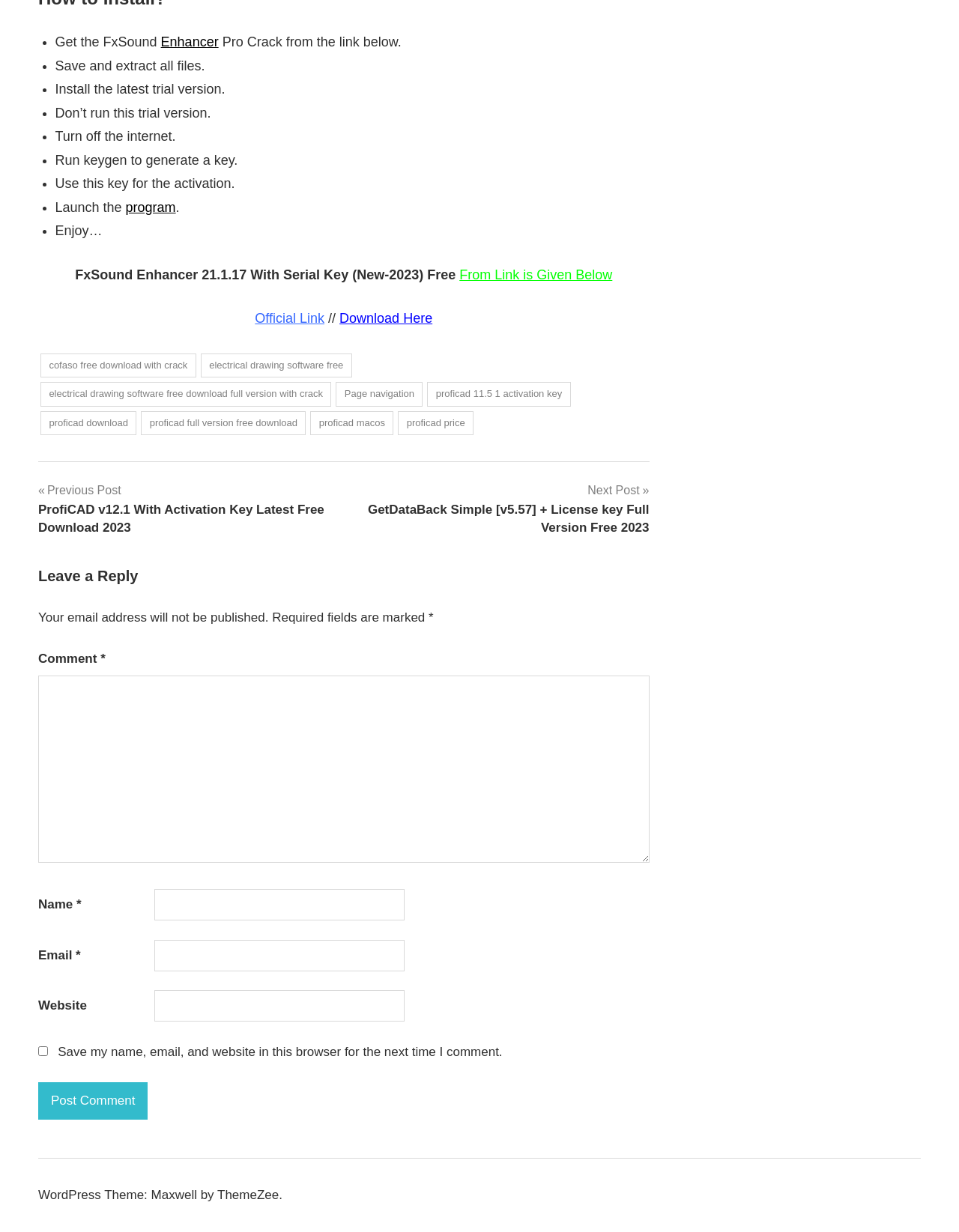What is the alternative link provided?
Look at the screenshot and give a one-word or phrase answer.

Official Link